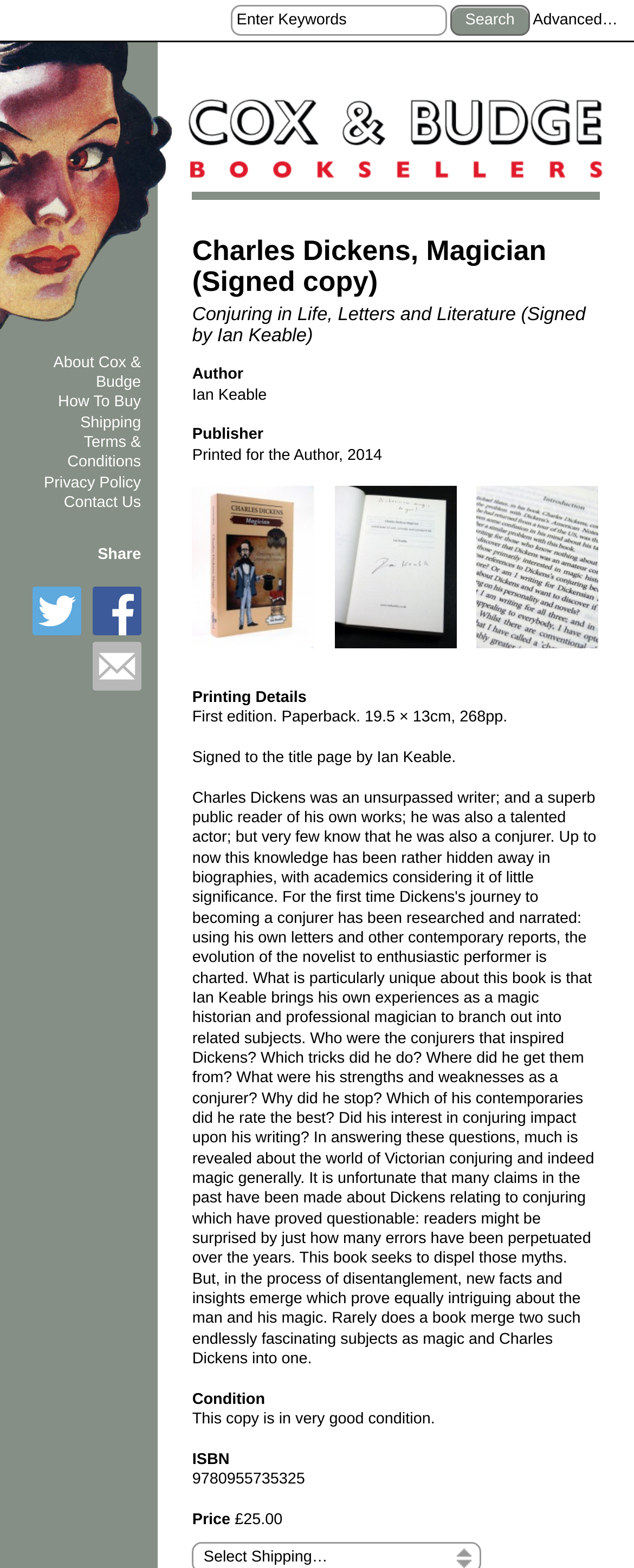Identify the bounding box for the given UI element using the description provided. Coordinates should be in the format (top-left x, top-left y, bottom-right x, bottom-right y) and must be between 0 and 1. Here is the description: How To Buy

[0.092, 0.251, 0.222, 0.262]